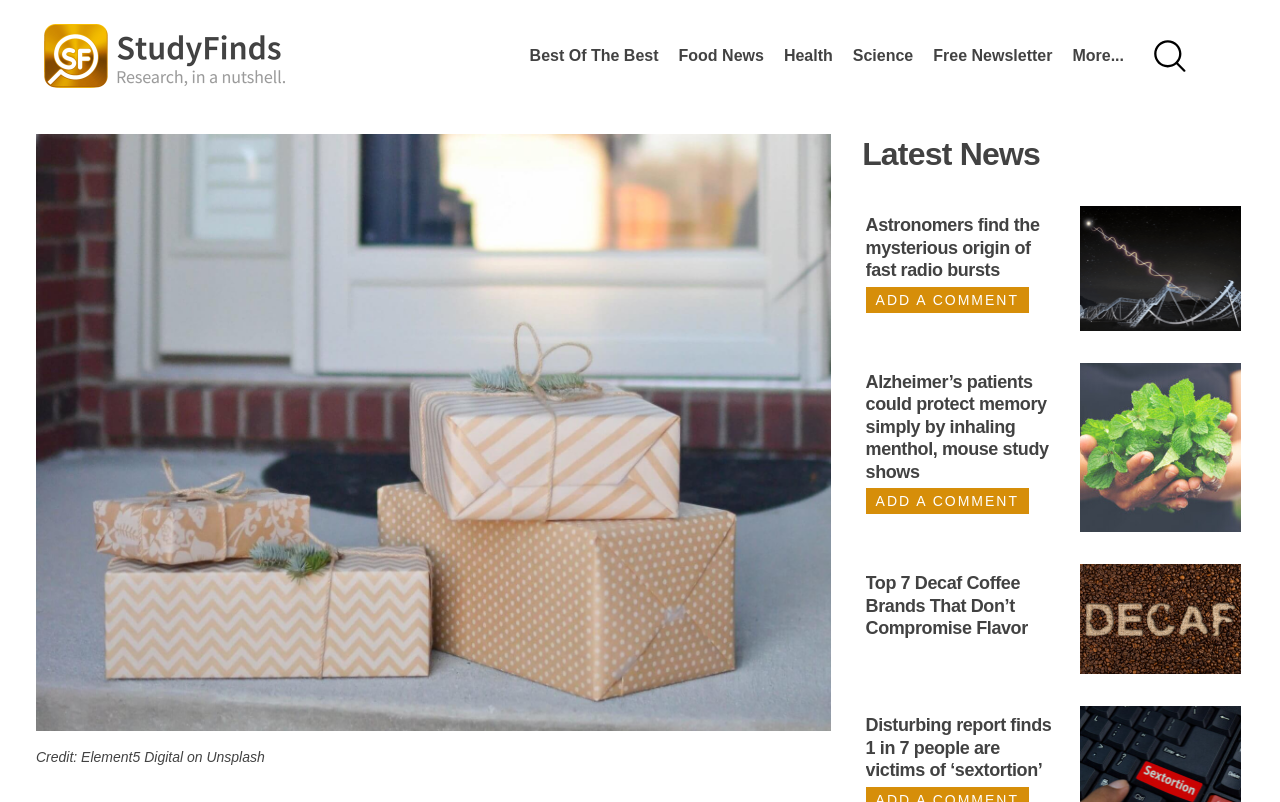Determine the bounding box coordinates of the element's region needed to click to follow the instruction: "Check 'Disturbing report finds 1 in 7 people are victims of ‘sextortion’'". Provide these coordinates as four float numbers between 0 and 1, formatted as [left, top, right, bottom].

[0.676, 0.892, 0.821, 0.973]